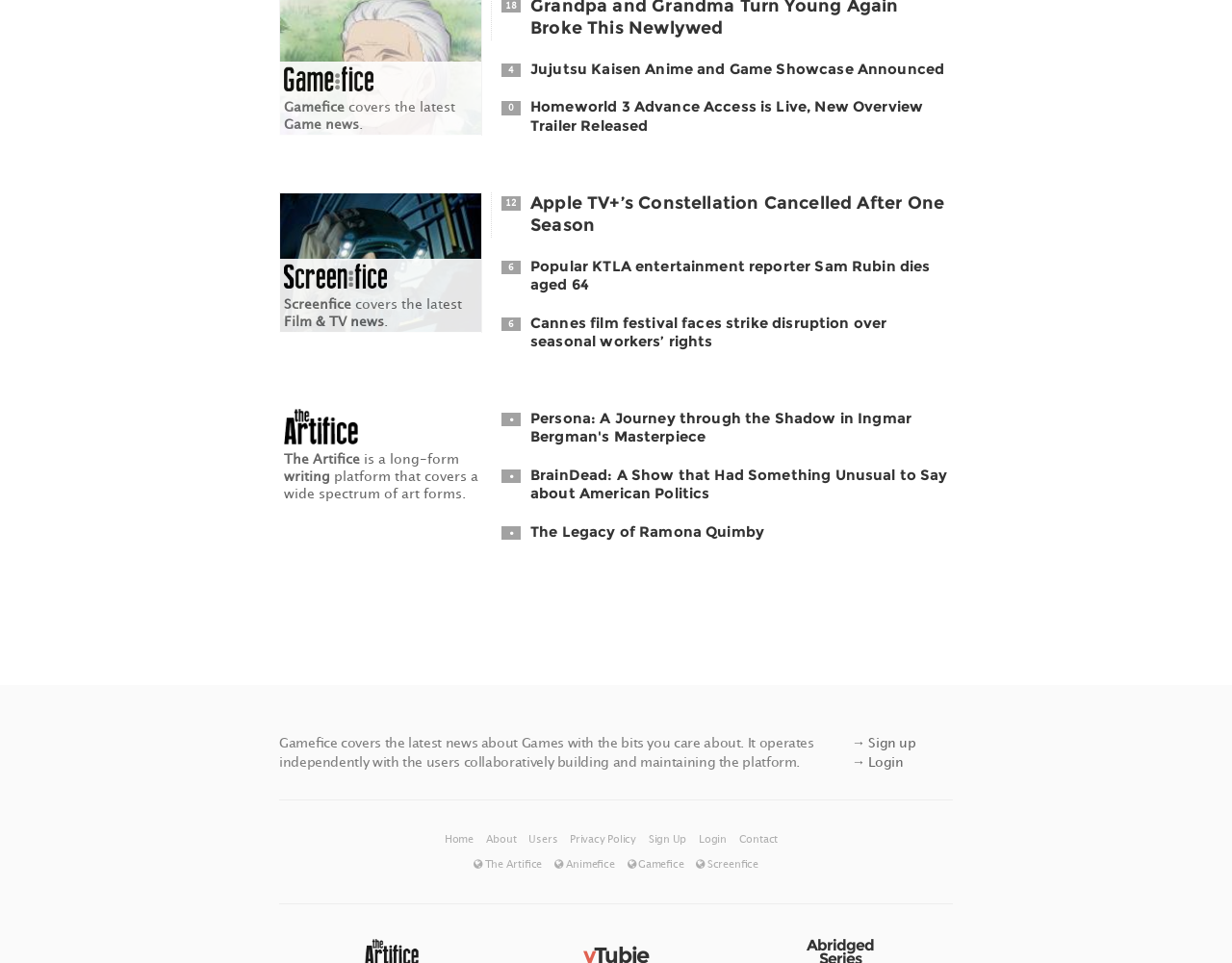What is the topic of the first news article?
Please answer the question with a single word or phrase, referencing the image.

Jujutsu Kaisen Anime and Game Showcase